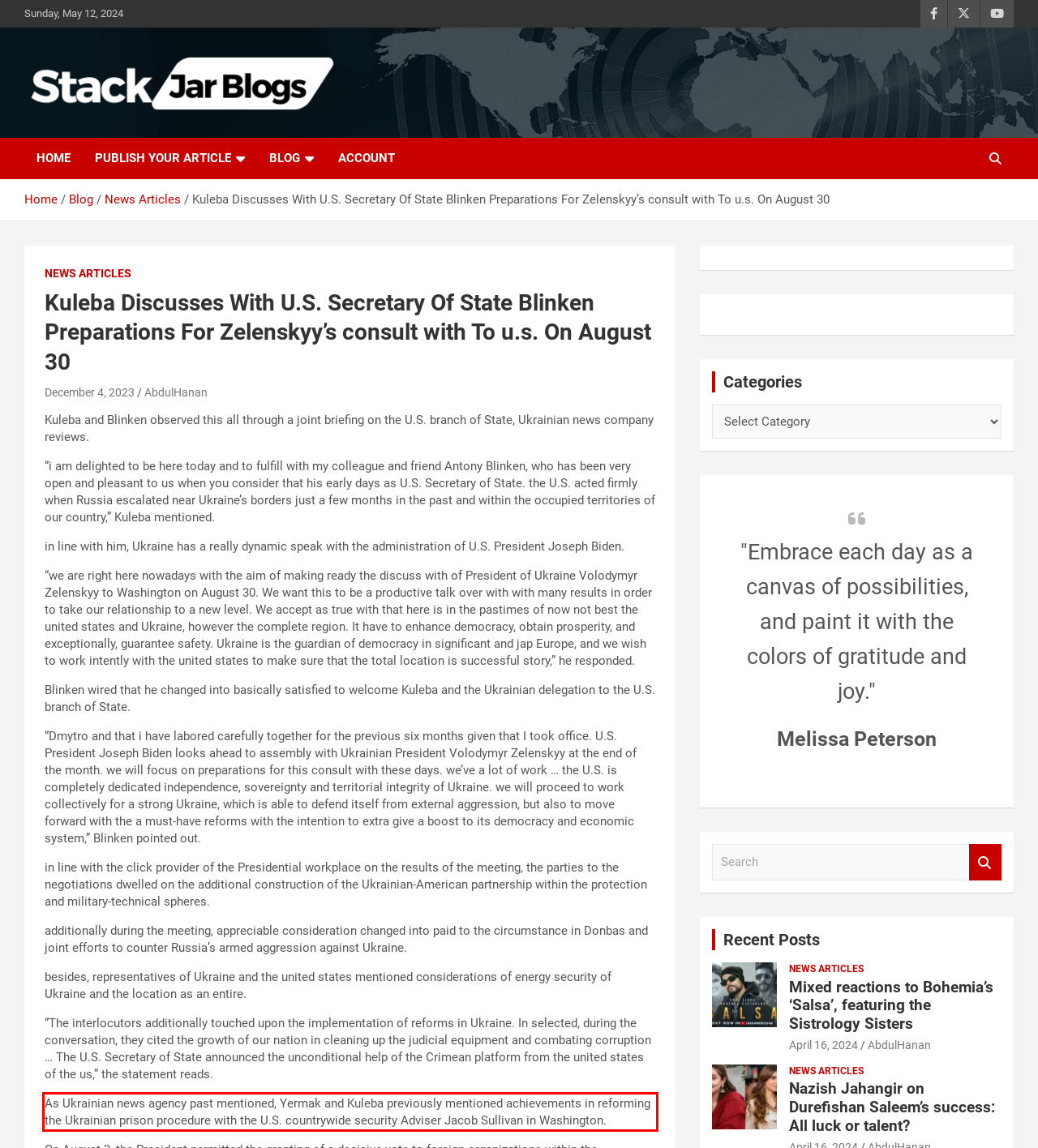Please examine the webpage screenshot containing a red bounding box and use OCR to recognize and output the text inside the red bounding box.

As Ukrainian news agency past mentioned, Yermak and Kuleba previously mentioned achievements in reforming the Ukrainian prison procedure with the U.S. countrywide security Adviser Jacob Sullivan in Washington.